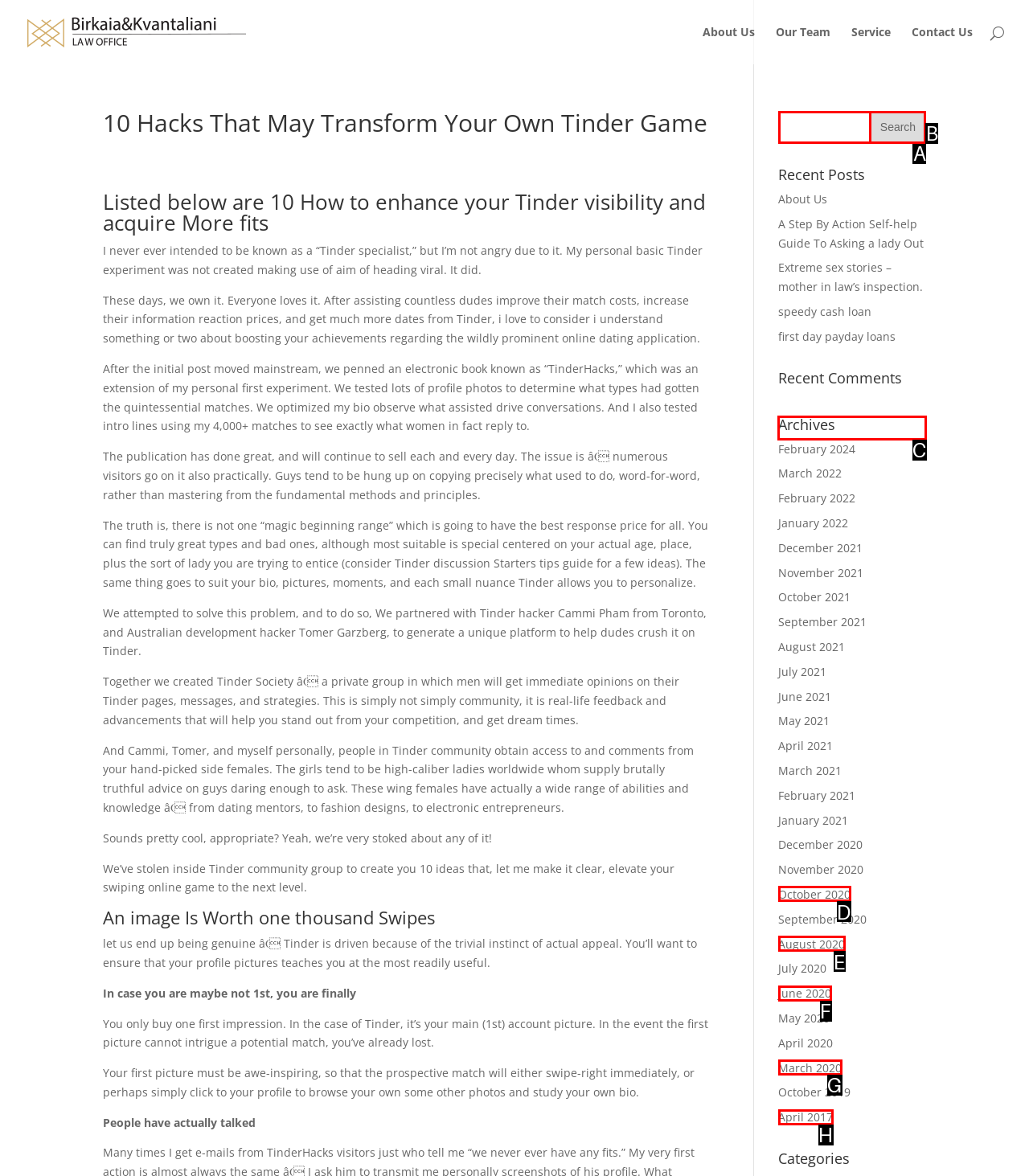Which option should be clicked to execute the following task: View archives? Respond with the letter of the selected option.

C